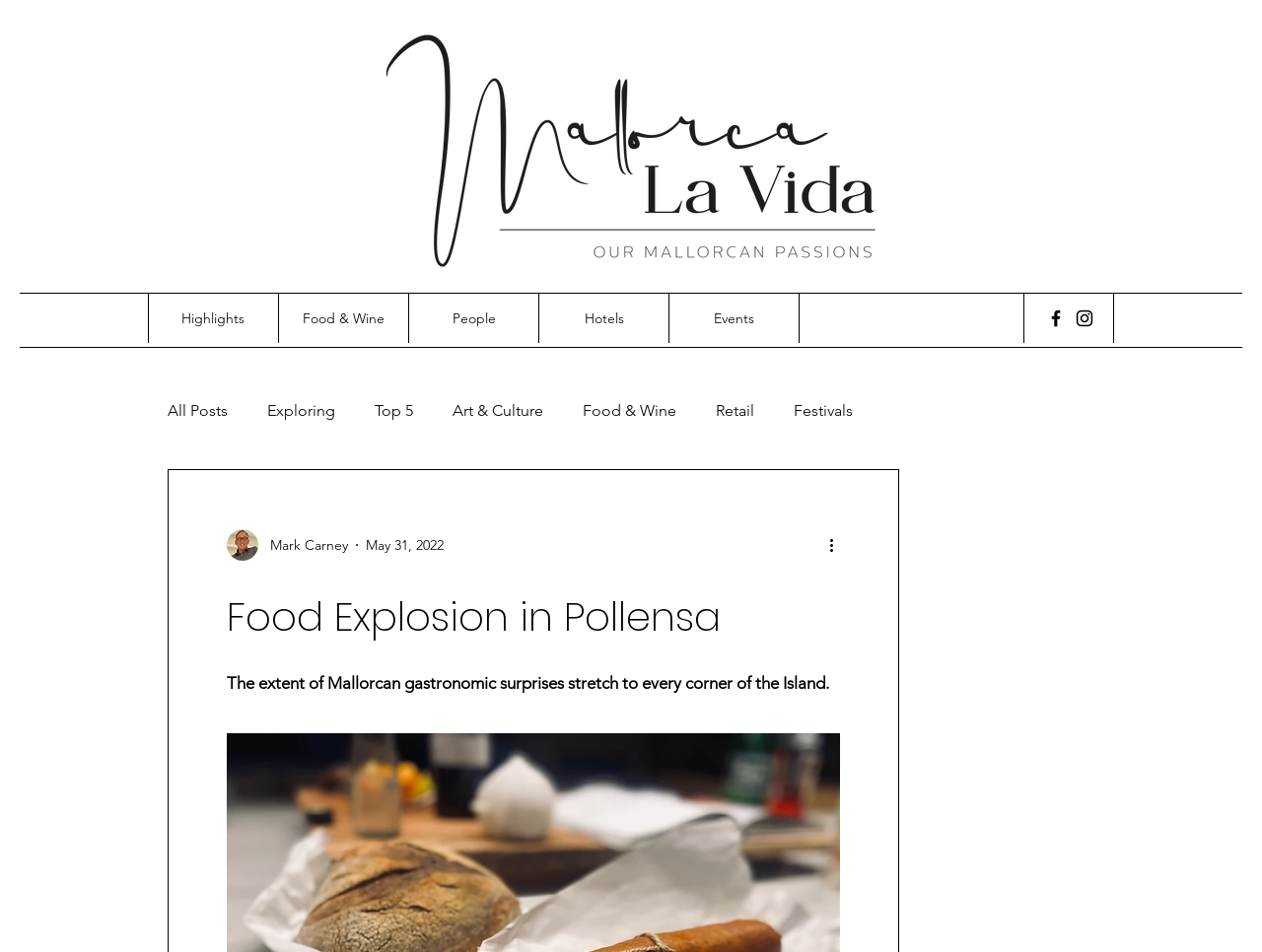Using the webpage screenshot, find the UI element described by Top 5. Provide the bounding box coordinates in the format (top-left x, top-left y, bottom-right x, bottom-right y), ensuring all values are floating point numbers between 0 and 1.

[0.297, 0.421, 0.327, 0.44]